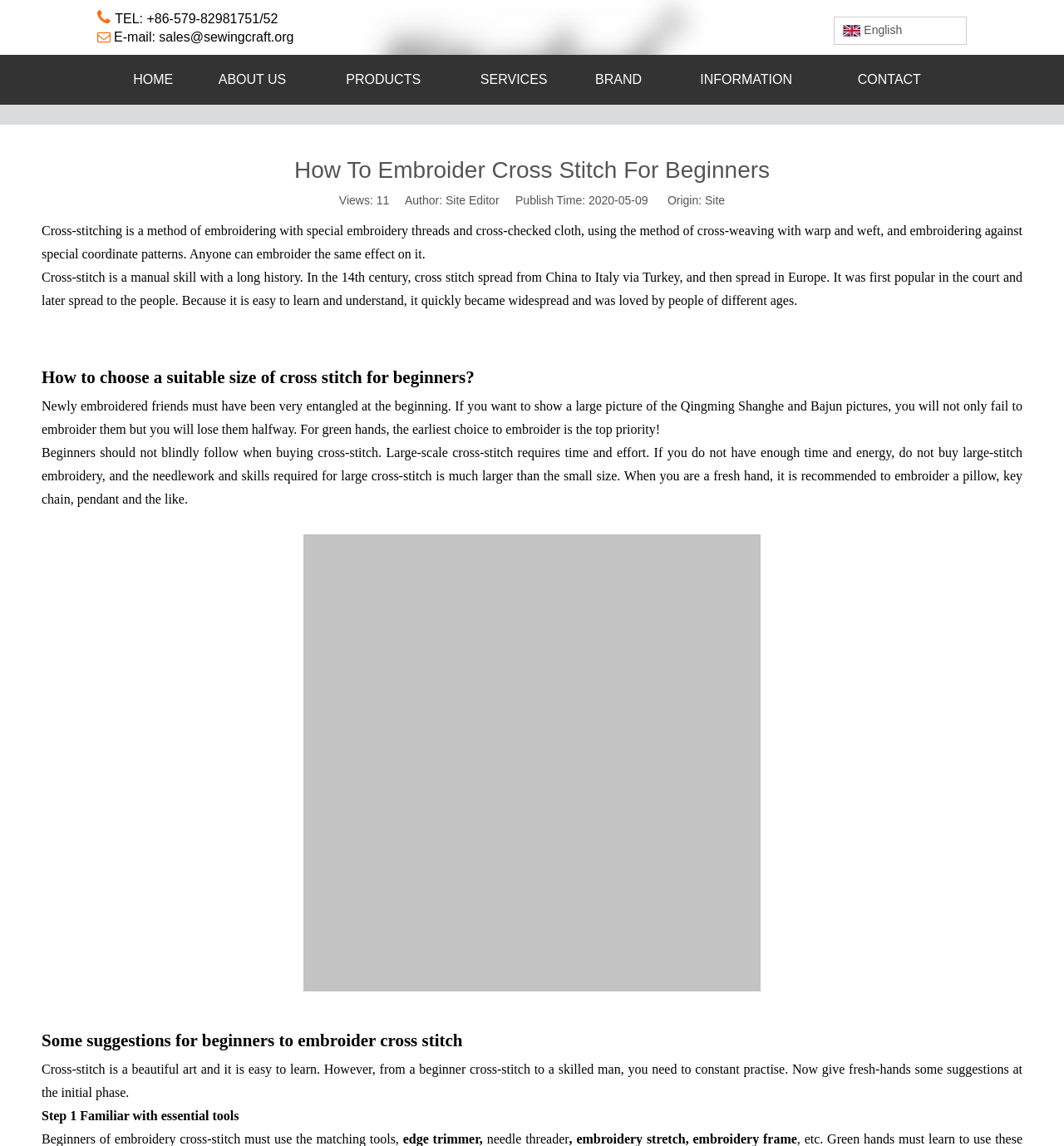Please find the bounding box coordinates of the element that you should click to achieve the following instruction: "Click the Site link". The coordinates should be presented as four float numbers between 0 and 1: [left, top, right, bottom].

[0.663, 0.169, 0.681, 0.181]